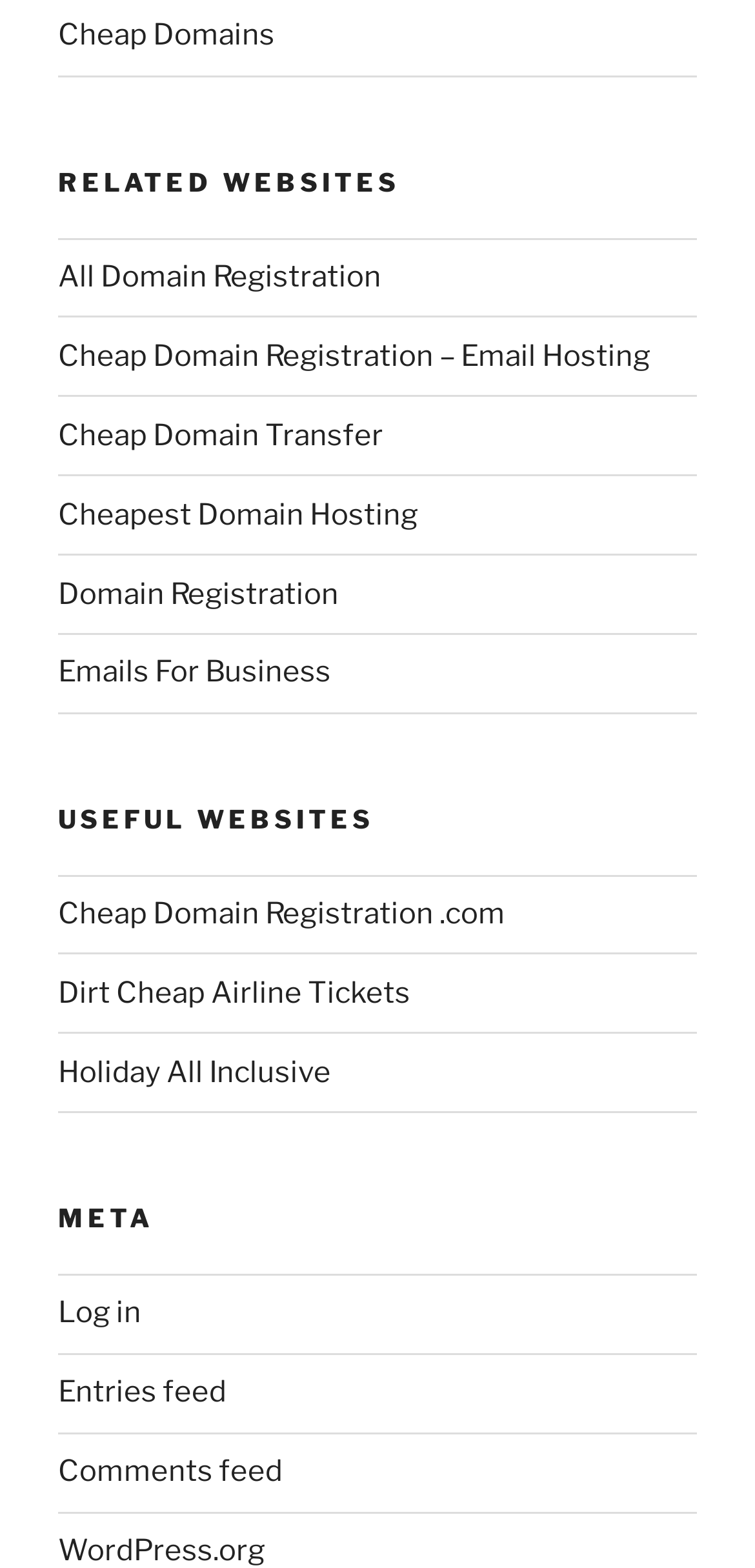Provide your answer to the question using just one word or phrase: How many links are on the webpage in total?

13